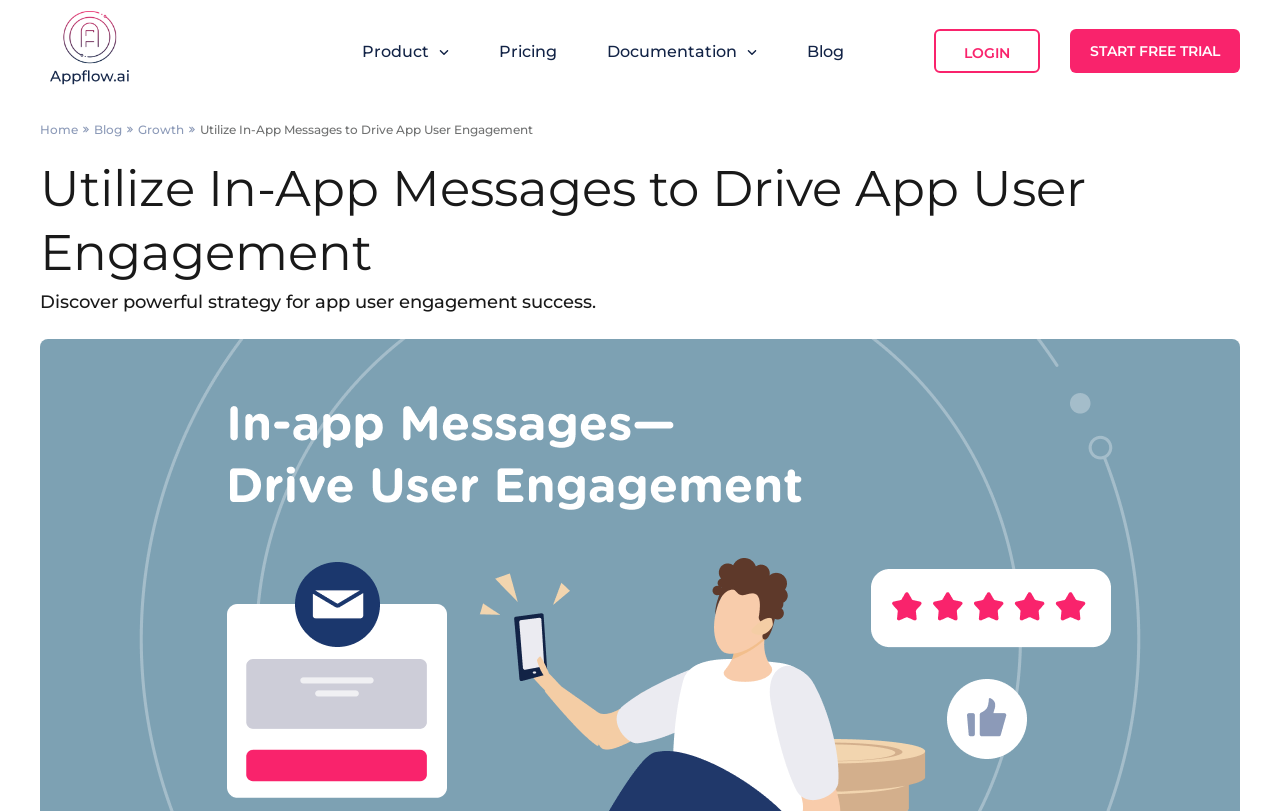Provide the bounding box coordinates of the HTML element this sentence describes: "Start Free Trial".

[0.836, 0.036, 0.969, 0.09]